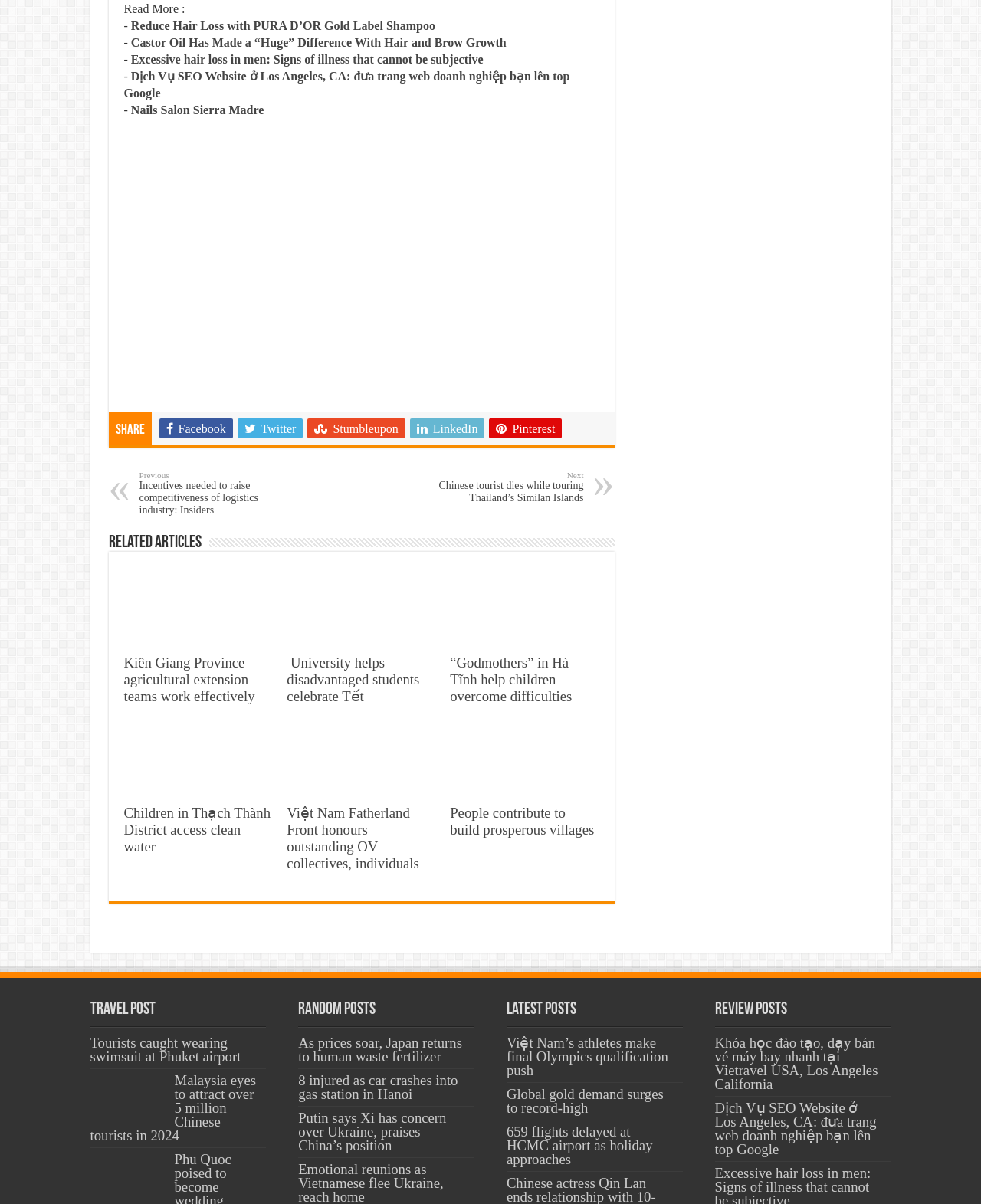Identify the bounding box for the UI element described as: "Nails Salon Sierra Madre". Ensure the coordinates are four float numbers between 0 and 1, formatted as [left, top, right, bottom].

[0.133, 0.086, 0.269, 0.097]